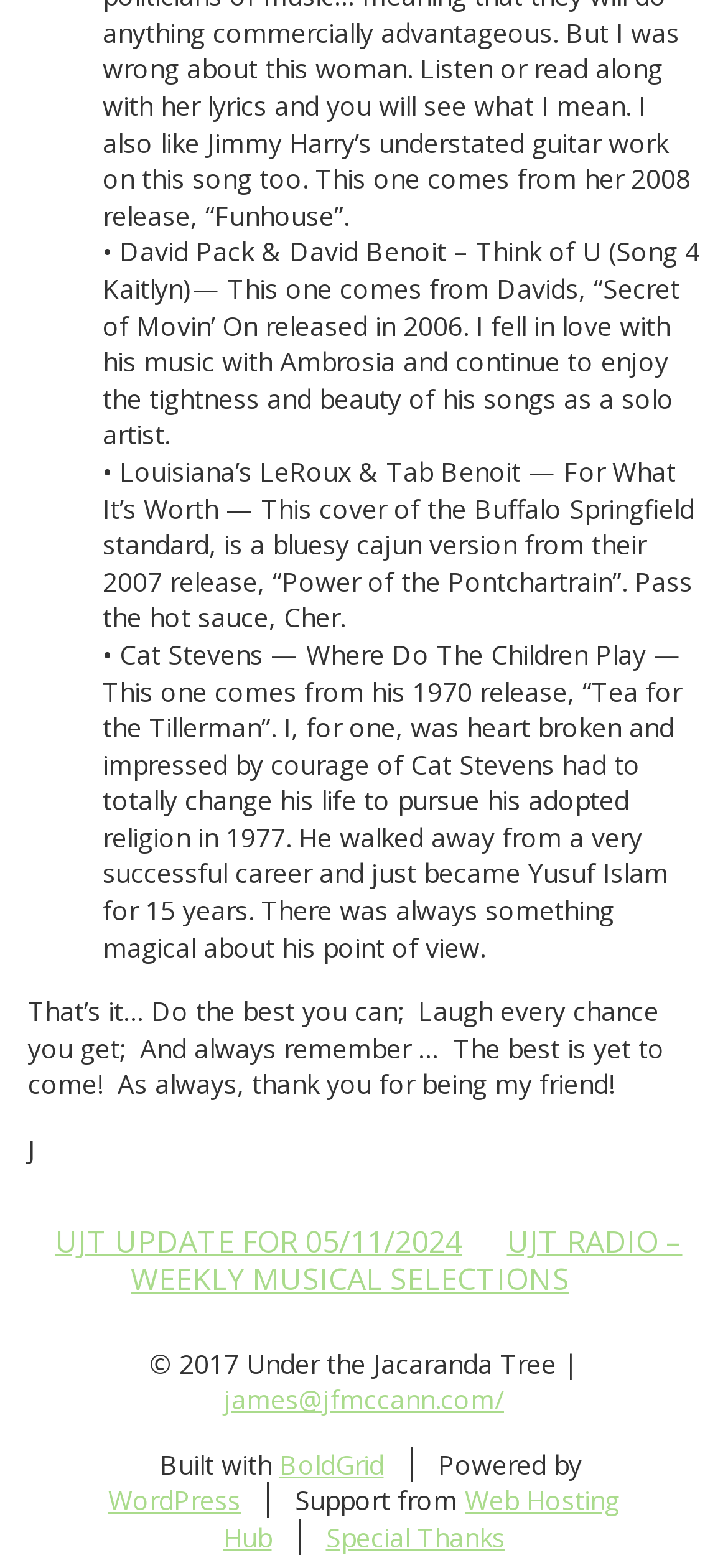Answer the question with a single word or phrase: 
What is the name of the website?

Under the Jacaranda Tree